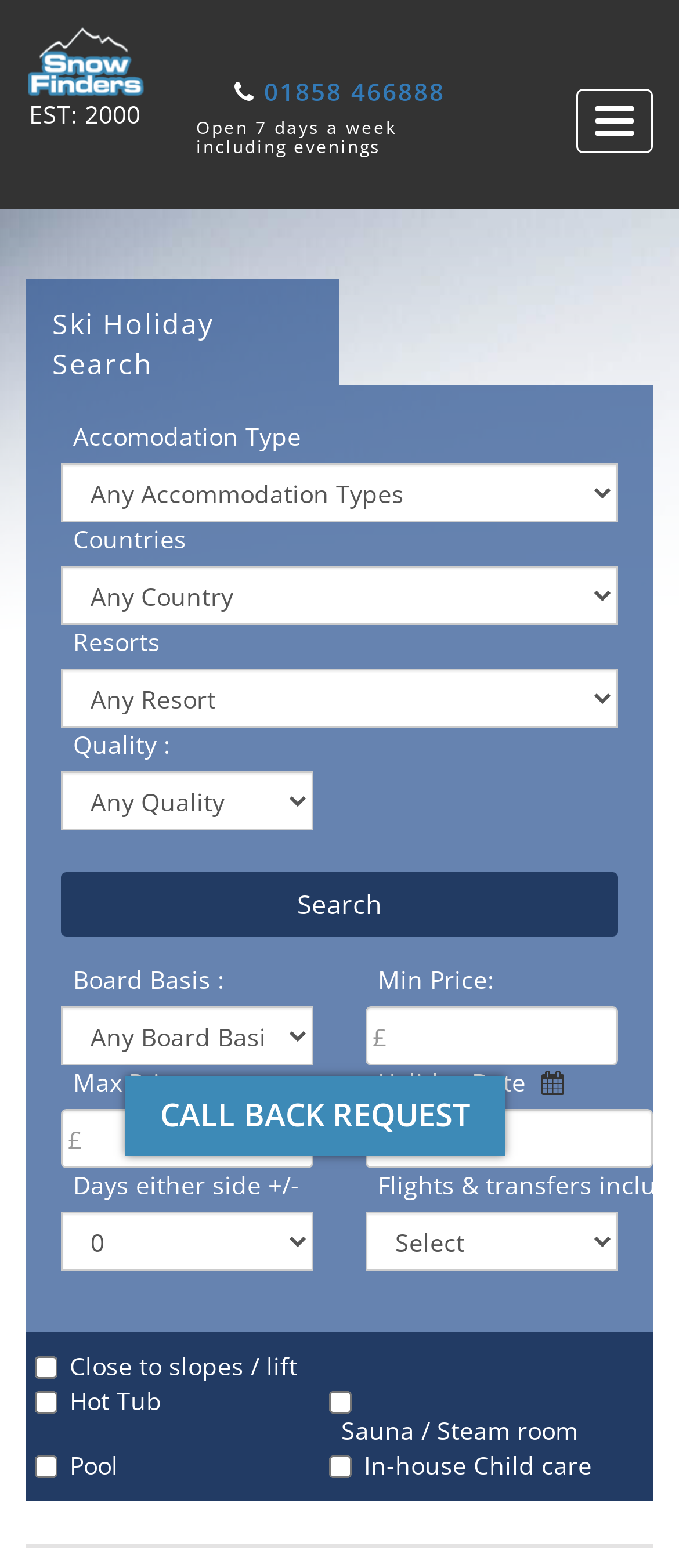How many checkboxes are available for filtering options?
Based on the image, provide a one-word or brief-phrase response.

5